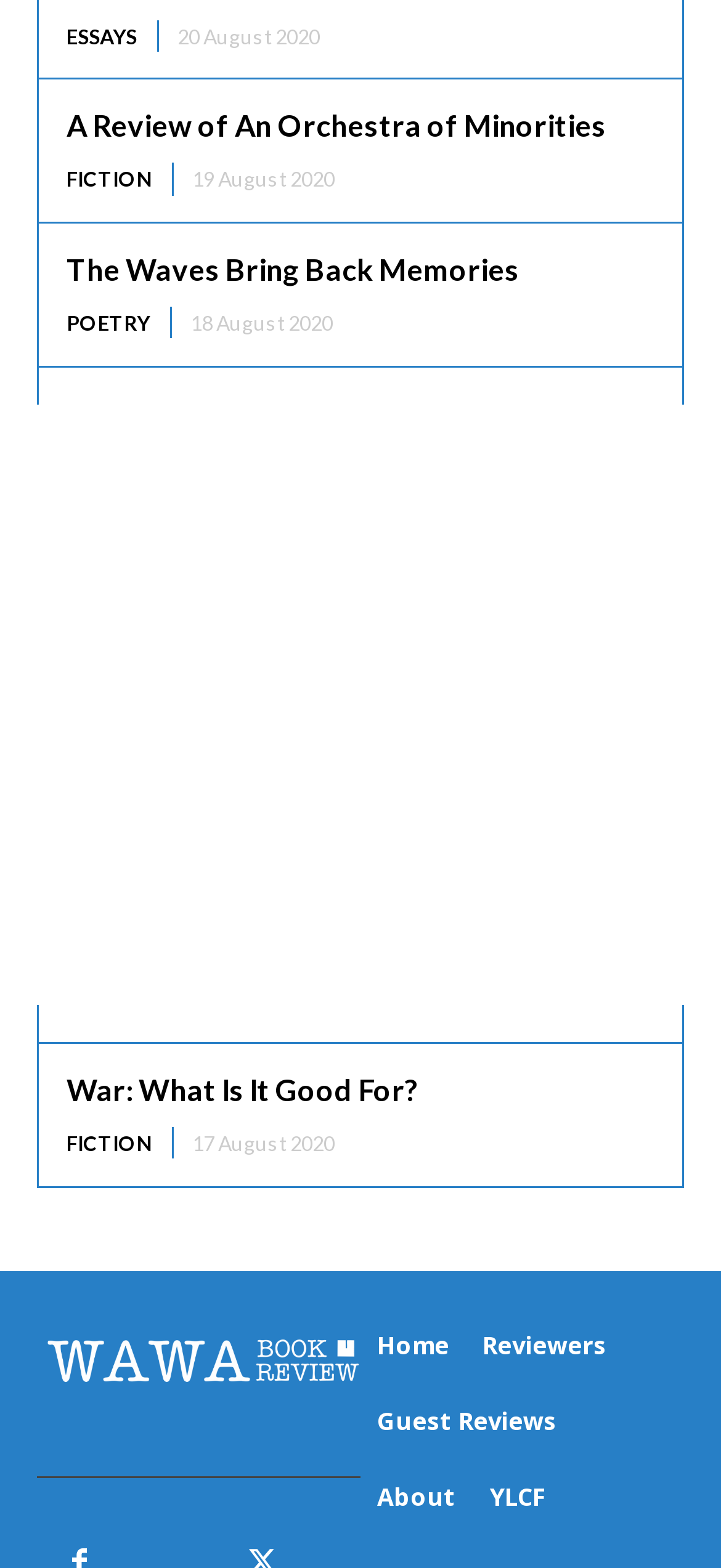Identify the bounding box coordinates of the area that should be clicked in order to complete the given instruction: "click on War: What Is It Good For?". The bounding box coordinates should be four float numbers between 0 and 1, i.e., [left, top, right, bottom].

[0.092, 0.683, 0.582, 0.706]